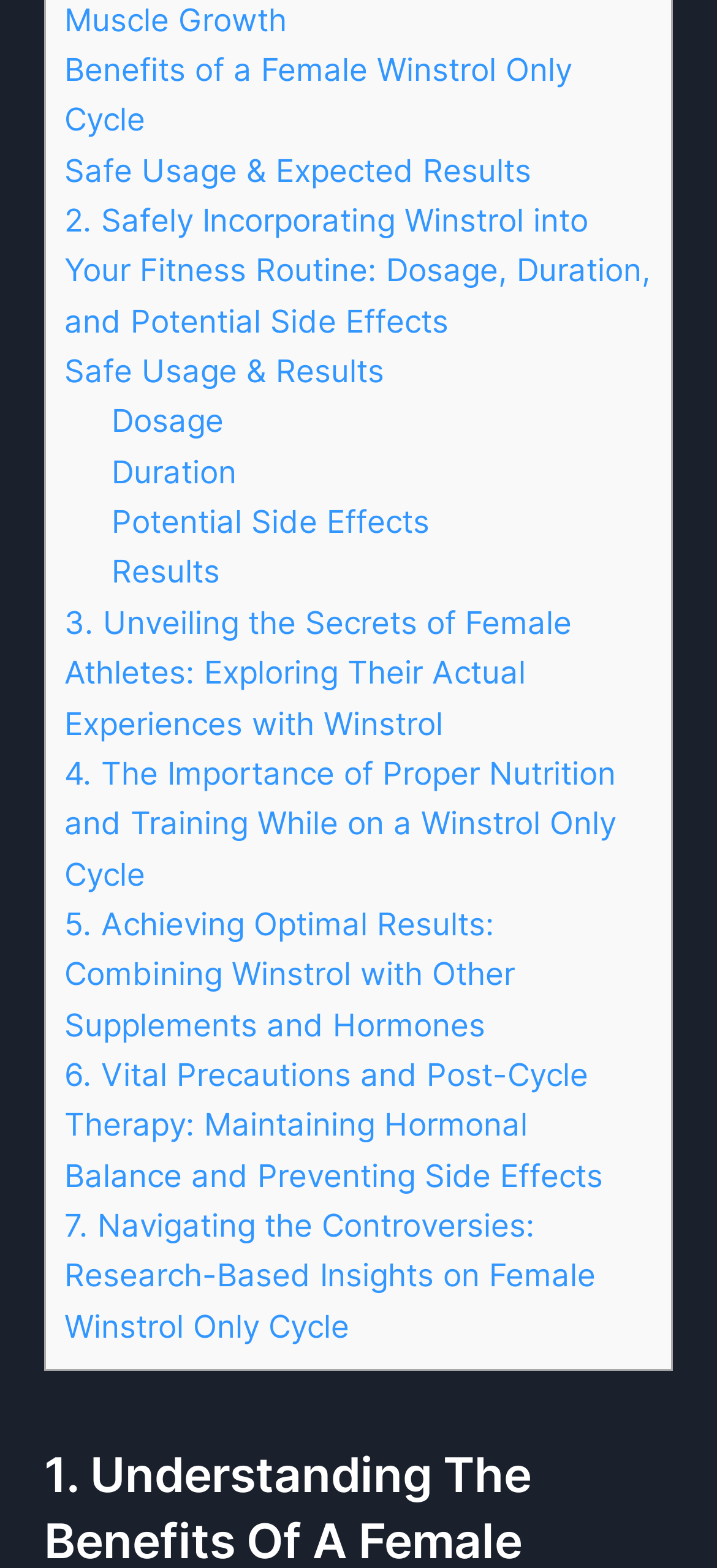What is the third subtopic under 'Safely Incorporating Winstrol into Your Fitness Routine'?
Kindly offer a comprehensive and detailed response to the question.

Under the section '2. Safely Incorporating Winstrol into Your Fitness Routine', there are three subtopics: 'Dosage', 'Duration', and 'Potential Side Effects', which is the third subtopic.